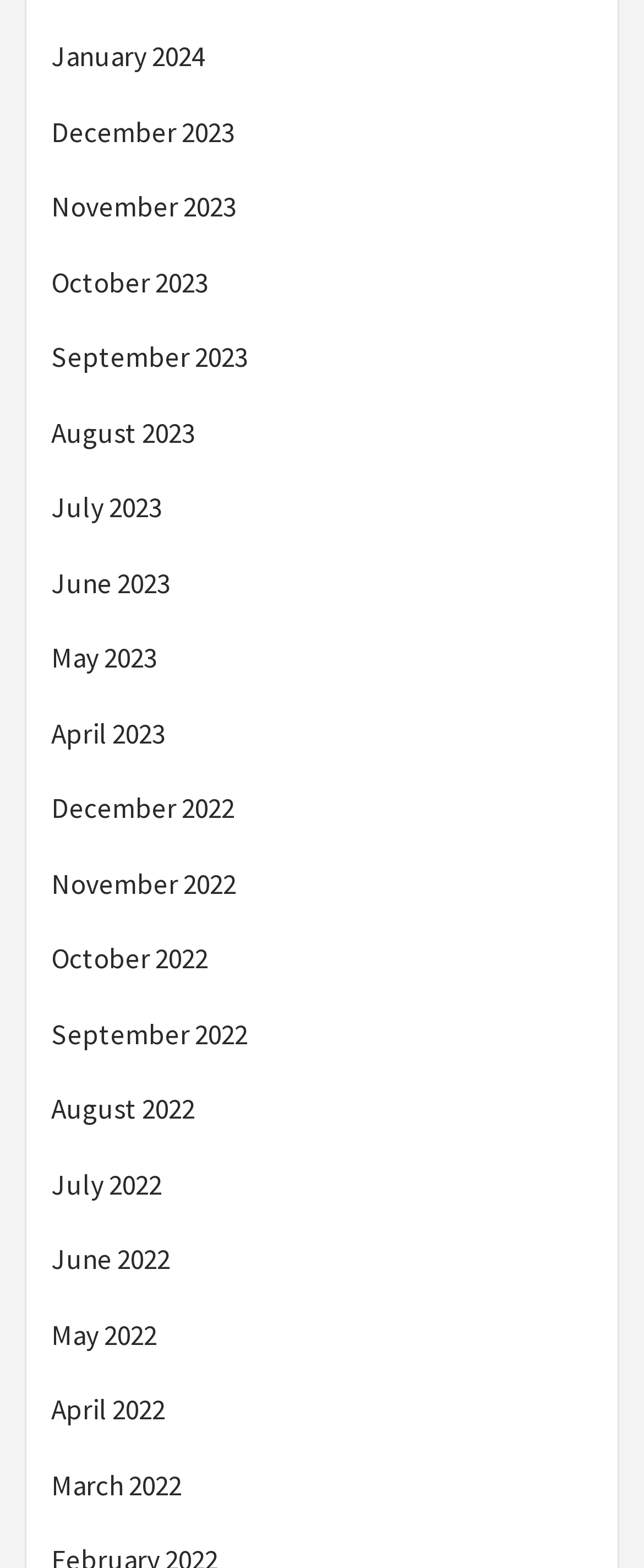Please specify the bounding box coordinates of the element that should be clicked to execute the given instruction: 'View January 2024'. Ensure the coordinates are four float numbers between 0 and 1, expressed as [left, top, right, bottom].

[0.079, 0.023, 0.921, 0.061]